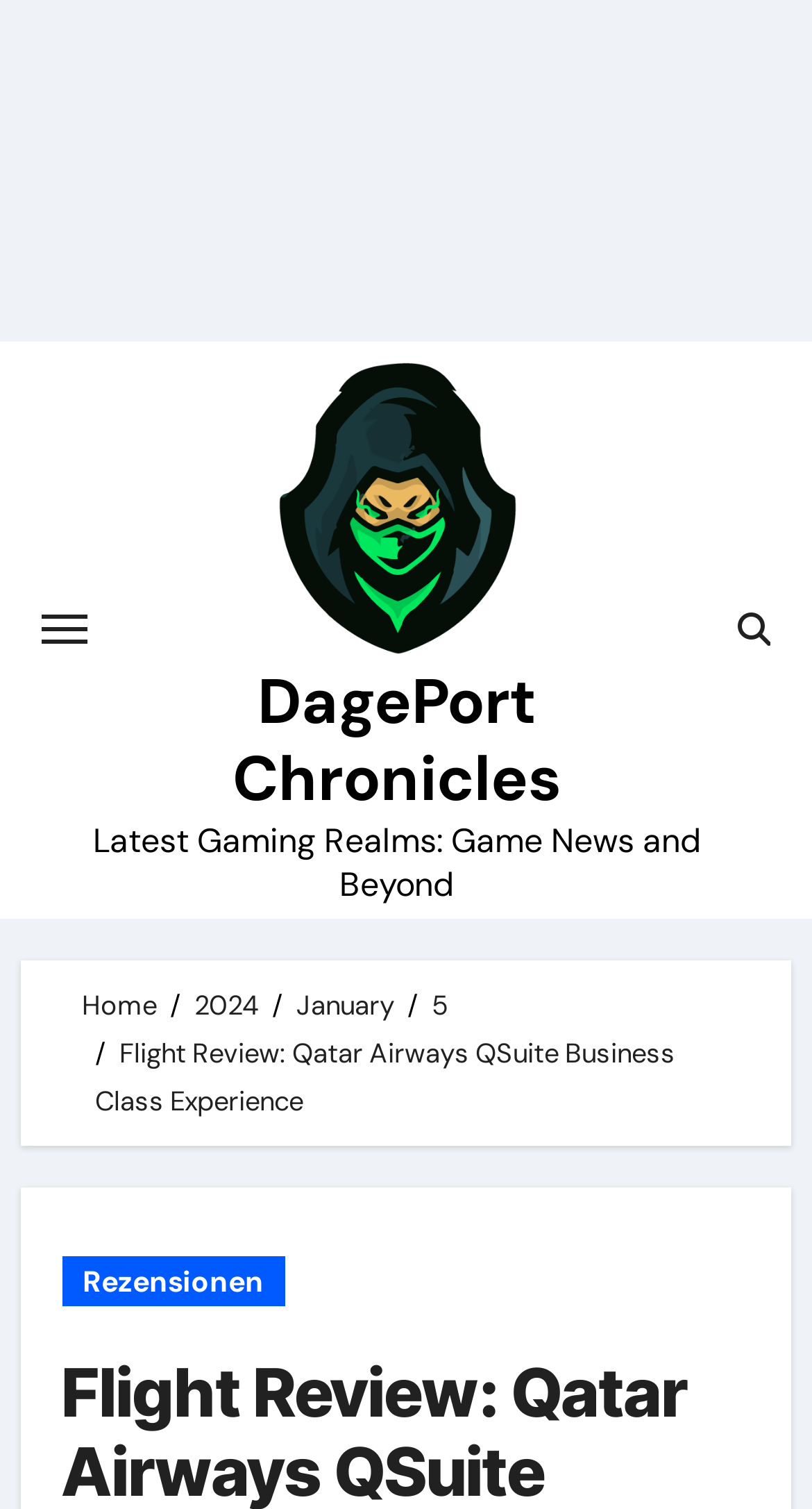Determine the bounding box of the UI element mentioned here: "January". The coordinates must be in the format [left, top, right, bottom] with values ranging from 0 to 1.

[0.365, 0.654, 0.485, 0.677]